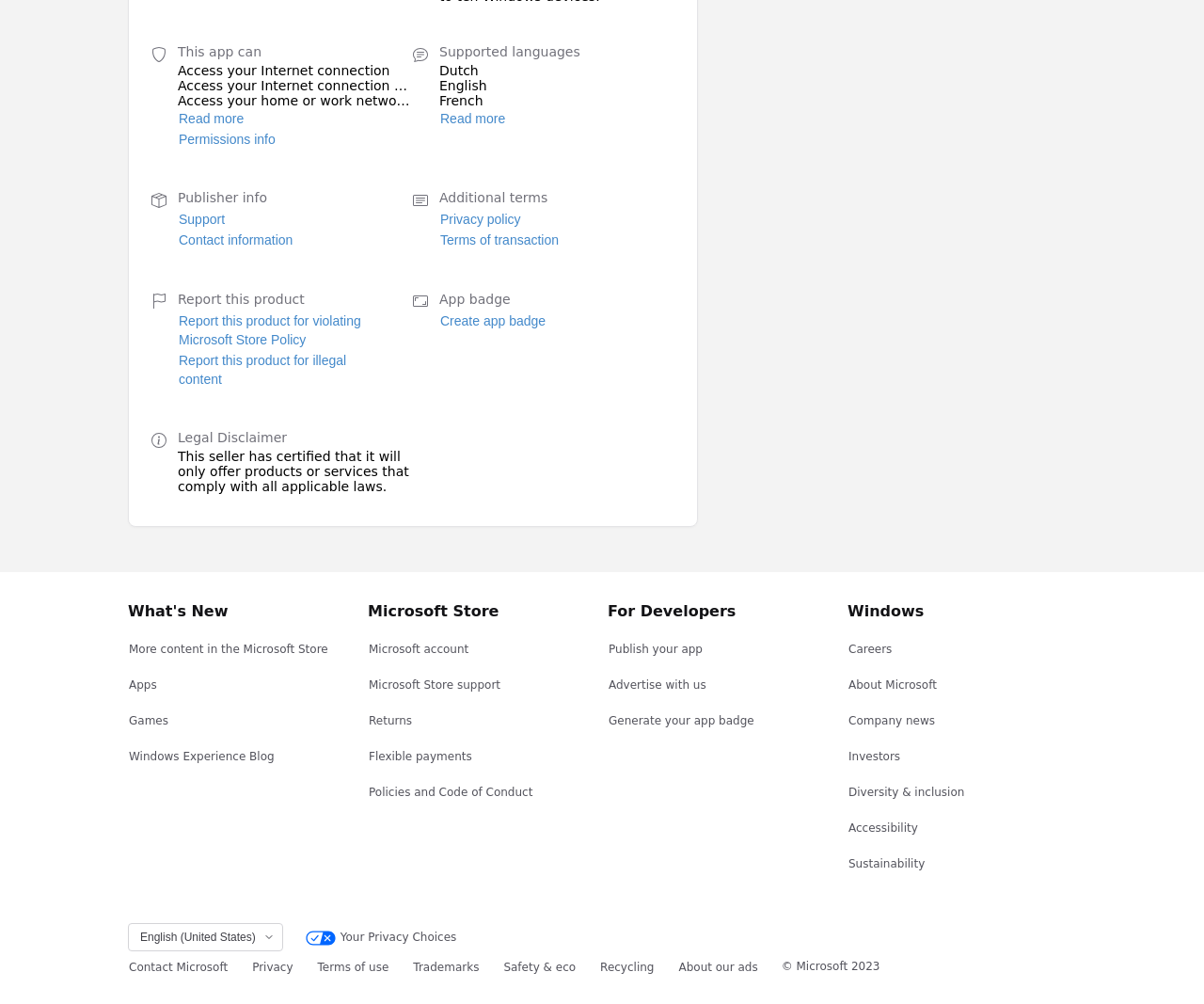Refer to the image and answer the question with as much detail as possible: What is the publisher's contact information?

The publisher's contact information is available in the 'Publisher info' section, which provides a link to 'Support' and 'Contact information'.